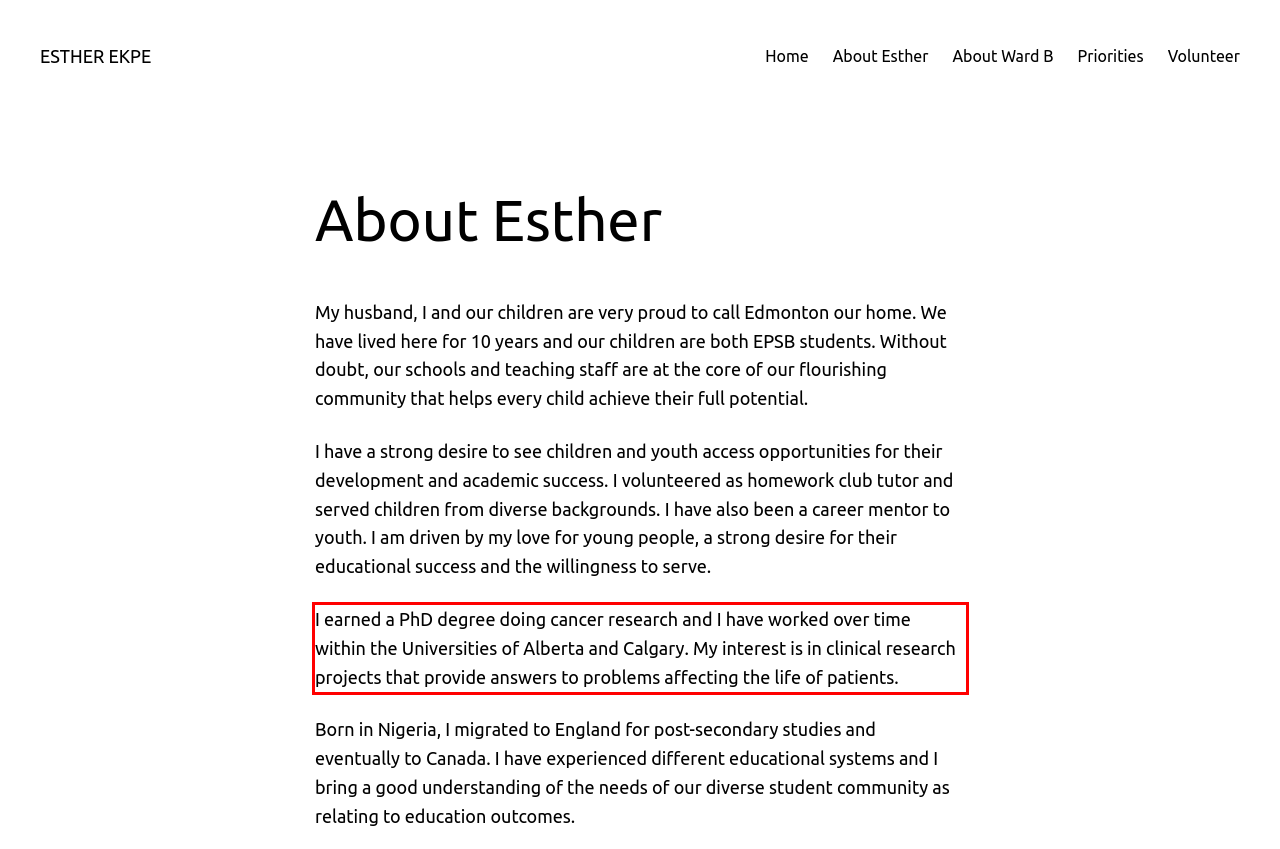Identify and extract the text within the red rectangle in the screenshot of the webpage.

I earned a PhD degree doing cancer research and I have worked over time within the Universities of Alberta and Calgary. My interest is in clinical research projects that provide answers to problems affecting the life of patients.